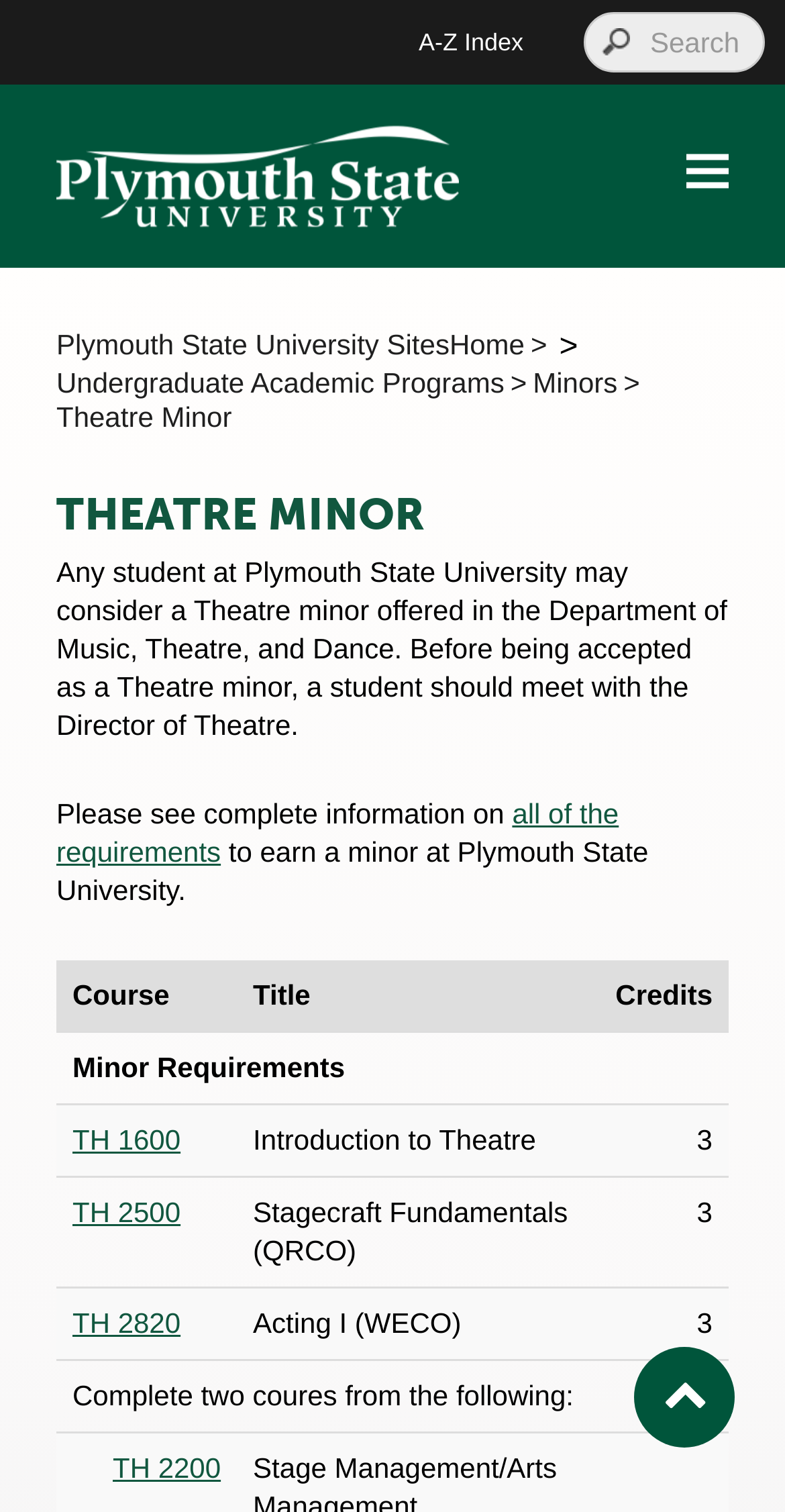Identify the bounding box coordinates of the element that should be clicked to fulfill this task: "Go to A-Z Index". The coordinates should be provided as four float numbers between 0 and 1, i.e., [left, top, right, bottom].

[0.482, 0.0, 0.718, 0.056]